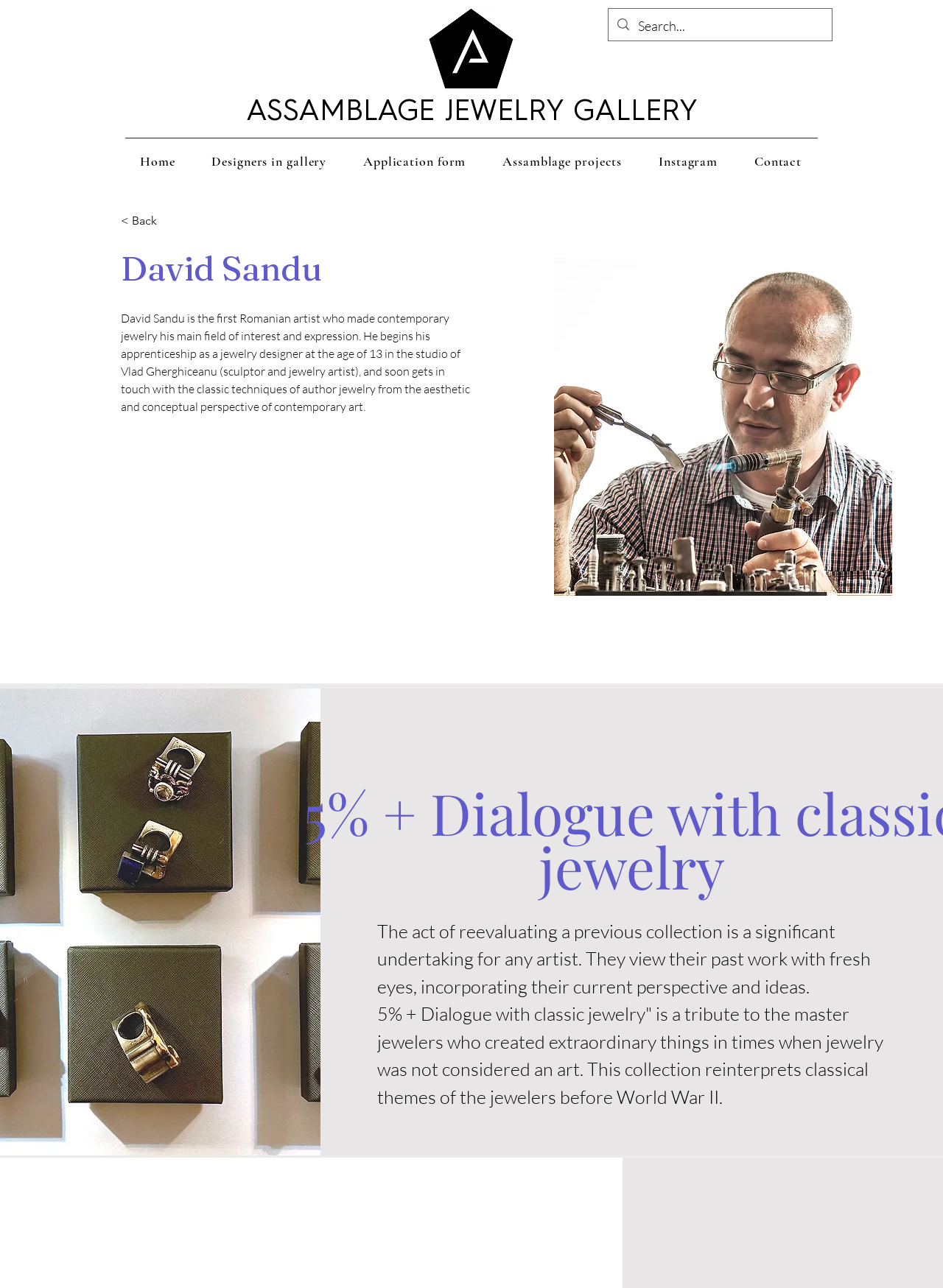Offer a meticulous caption that includes all visible features of the webpage.

The webpage is about David Sandu, a Romanian artist who specializes in contemporary jewelry. At the top, there is a search bar with a magnifying glass icon and a placeholder text "Search...". Below the search bar, there is a brand logo image of Assamblage Gallery. 

To the left of the brand logo, there is a navigation menu with links to "Home", "Designers in gallery", "Application form", "Assamblage projects", "Instagram", and "Contact". 

The main content of the webpage is about David Sandu, with a heading that displays his name. Below the heading, there is a paragraph of text that describes his background and experience in jewelry design. 

To the right of the paragraph, there is a large image of David Sandu's work, which takes up most of the right side of the page. 

Further down the page, there are two more paragraphs of text that describe David Sandu's artistic approach and a specific collection of his work called "5% + Dialogue with classic jewelry".